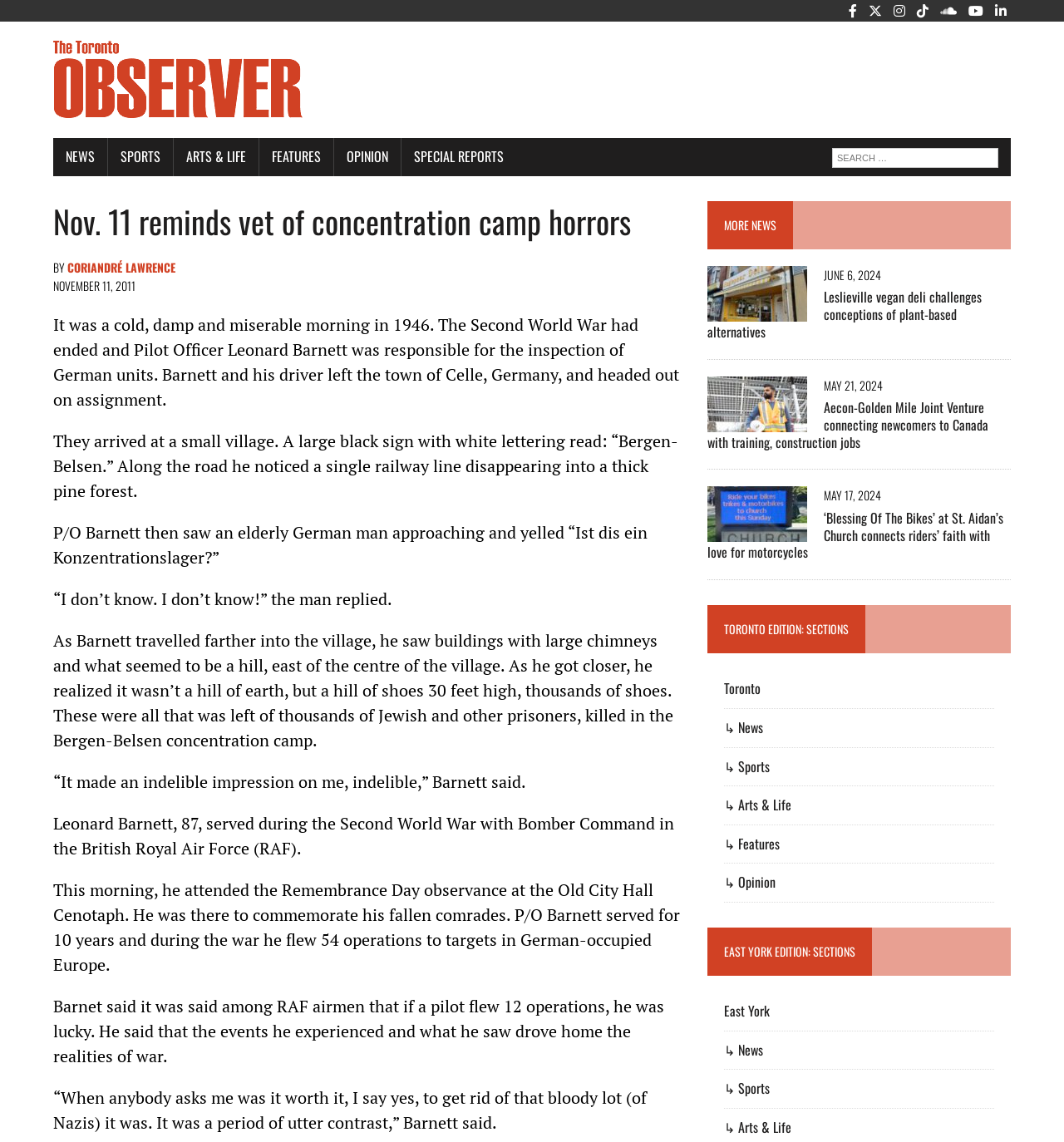Determine the bounding box coordinates (top-left x, top-left y, bottom-right x, bottom-right y) of the UI element described in the following text: aria-label="Advertisement" name="aswift_1" title="Advertisement"

None